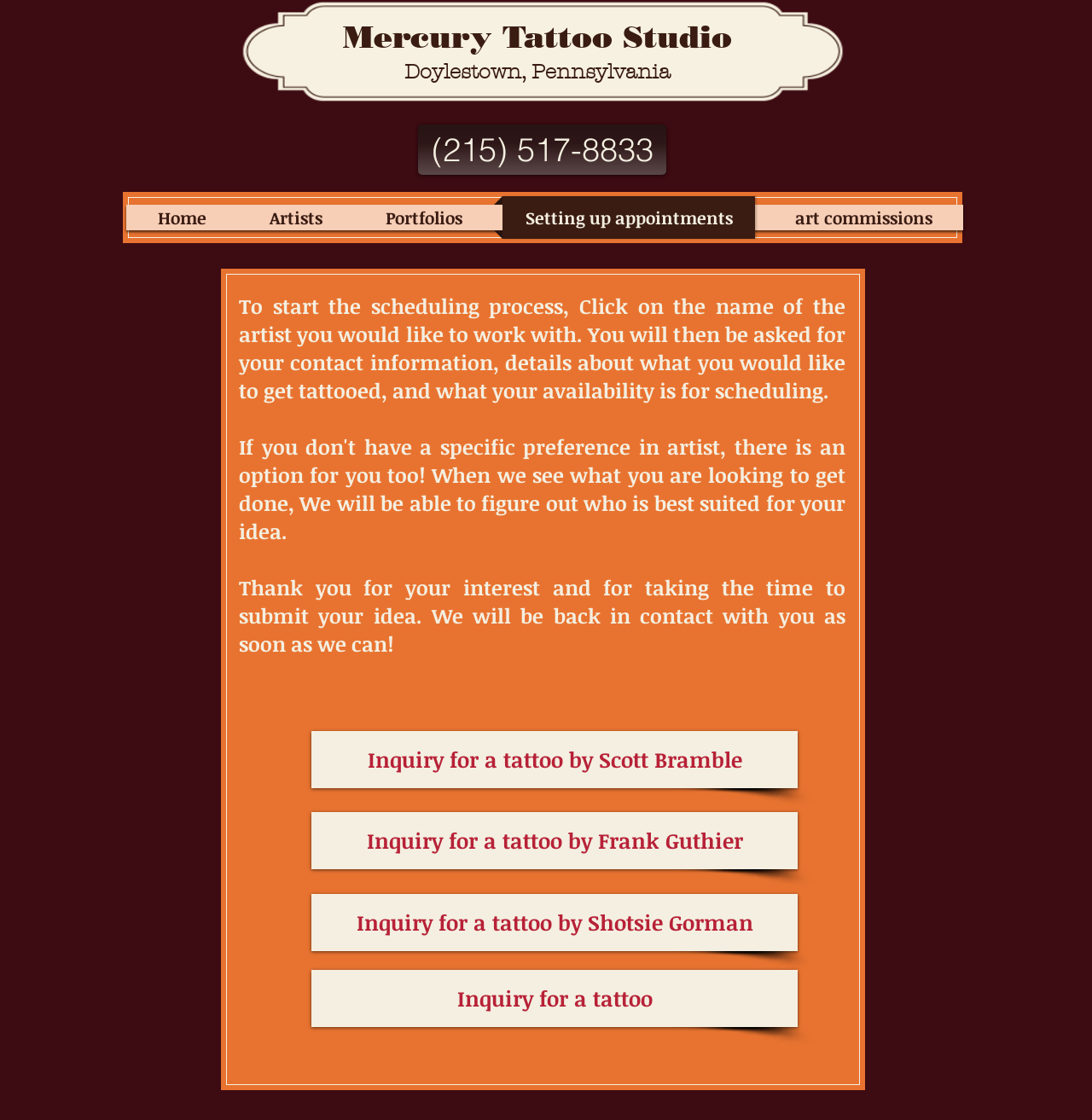Construct a comprehensive description capturing every detail on the webpage.

The webpage is about setting up appointments at Mercury Tattoo Studio in Doylestown, Pennsylvania. At the top, there is a heading with the studio's name, followed by the location. Below that, there is a phone number link. 

On the left side, there is a navigation menu with links to different sections of the website, including Home, Artists, Portfolios, Setting up appointments, and art commissions. 

The main content of the page is divided into sections. The first section explains the process of setting up an appointment, instructing users to click on the name of the artist they would like to work with. This section is followed by a brief note about the option to submit an inquiry without a specific artist preference. 

Below this, there are four links to inquire about a tattoo with specific artists: Scott Bramble, Frank Guthier, Shotsie Gorman, and a general inquiry link. These links are positioned in a vertical column, with the first link at the top and the last link at the bottom.